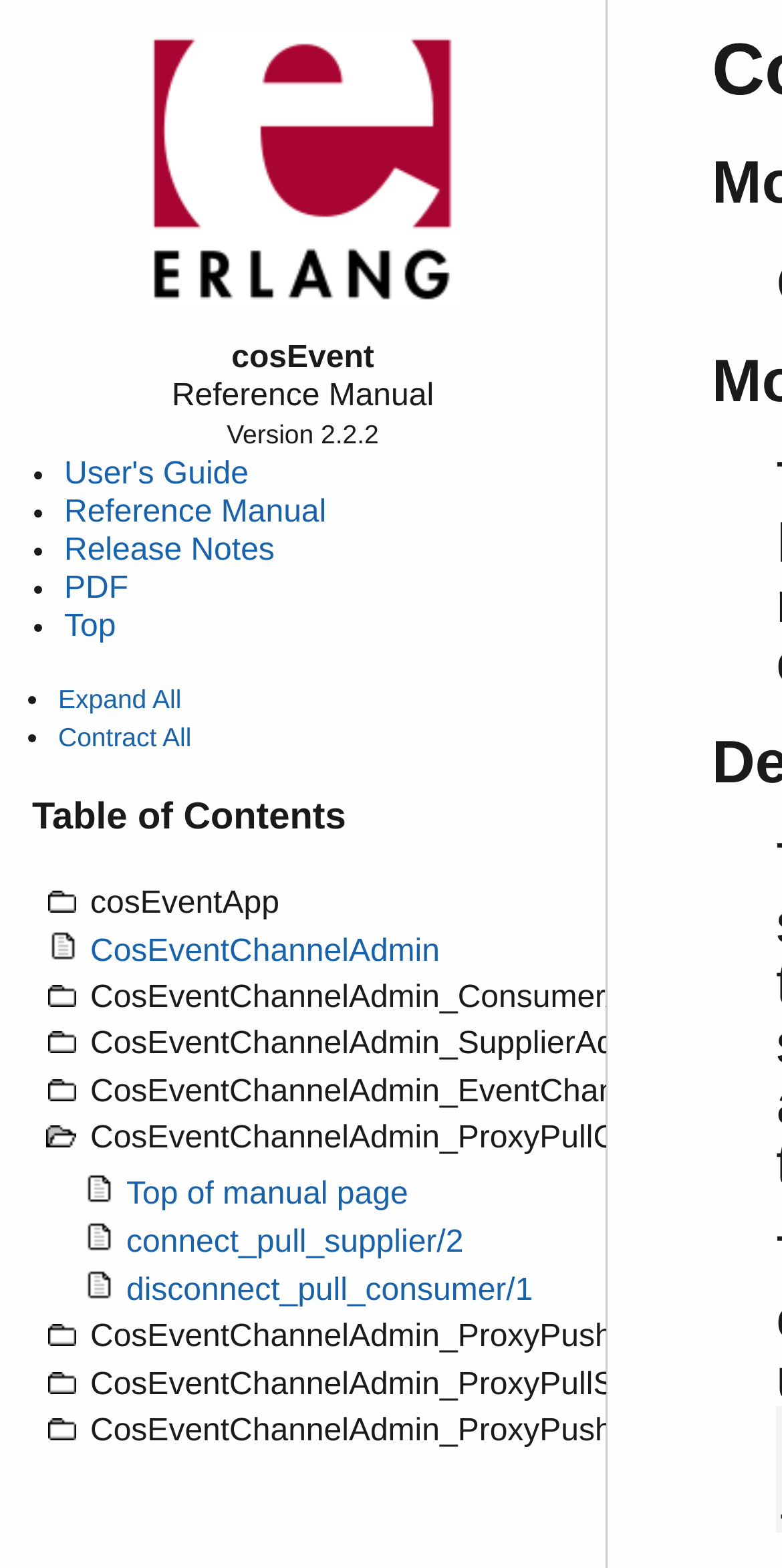Please specify the bounding box coordinates of the region to click in order to perform the following instruction: "Click the 'PDF' link".

[0.082, 0.365, 0.164, 0.387]